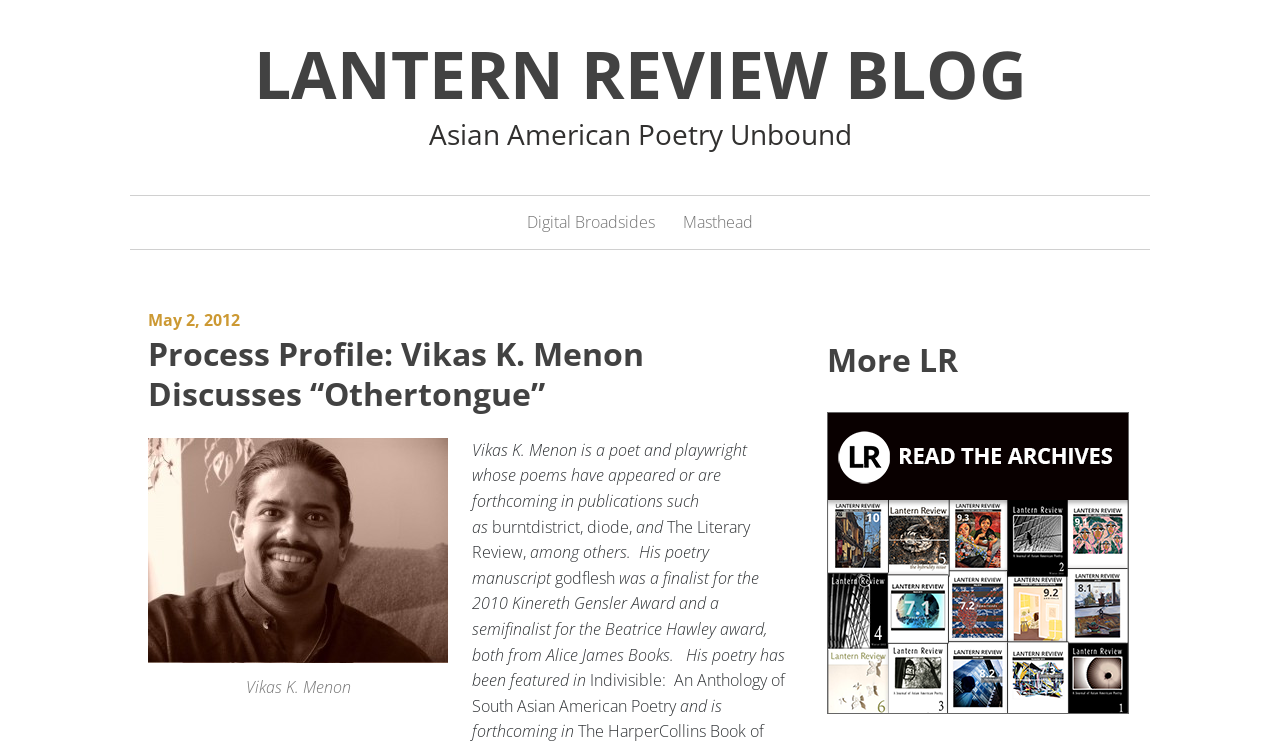Generate a thorough caption that explains the contents of the webpage.

The webpage is a blog post featuring an interview with Vikas K. Menon, a poet and playwright. At the top of the page, there is a link to "LANTERN REVIEW BLOG" and a heading "Asian American Poetry Unbound". Below this, there are two links, "Digital Broadsides" and "Masthead", positioned side by side.

The main content of the page is a section with a heading "Process Profile: Vikas K. Menon Discusses “Othertongue”". This section contains a figure with an image and a caption "Vikas K. Menon". Below the image, there is a block of text that describes Vikas K. Menon's background and achievements as a poet and playwright.

The text is divided into several paragraphs, with the first paragraph introducing Vikas K. Menon and his publications. The following paragraphs provide more details about his poetry manuscript and awards he has received. The text also mentions that his poetry has been featured in an anthology and is forthcoming in another publication.

To the right of the main content, there is a section with a heading "More LR" and a figure with an image and a link to "Read our archives". This section appears to be a sidebar or a call-to-action to explore more content on the blog.